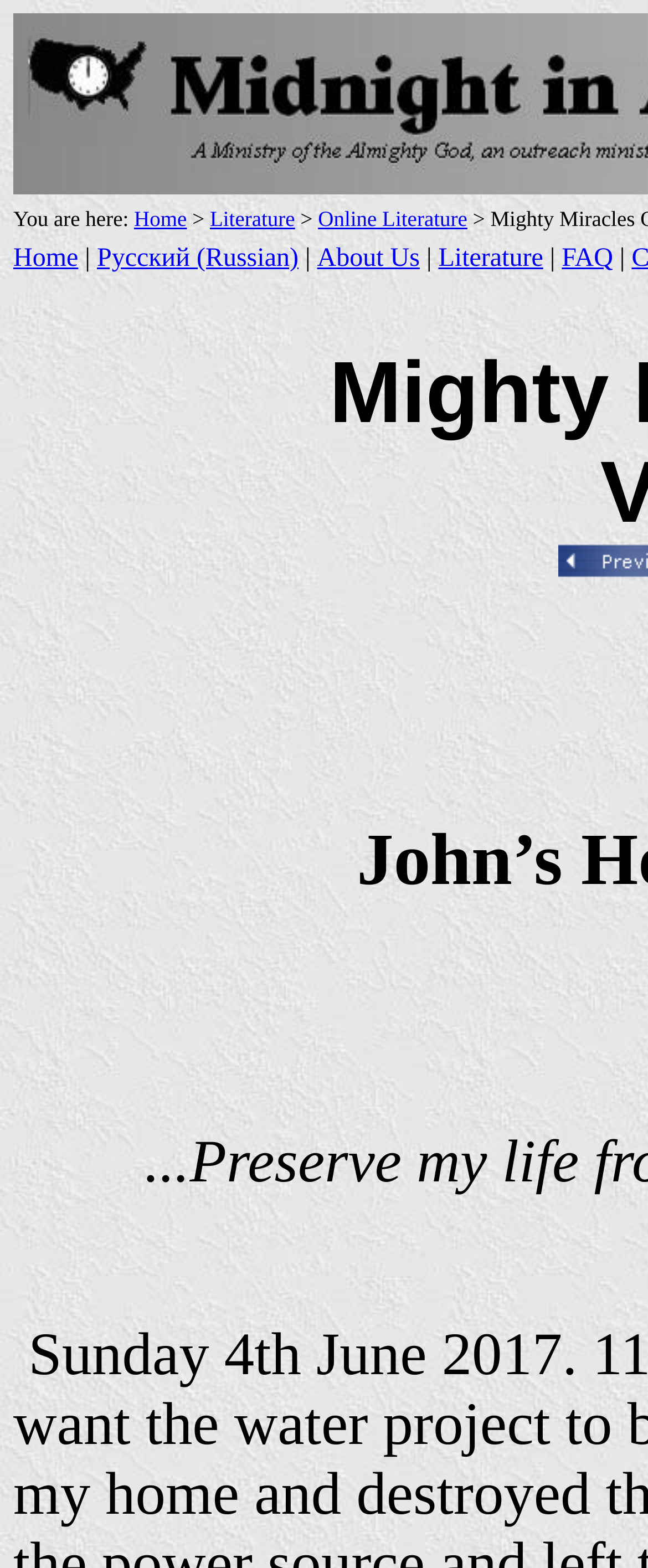Locate the bounding box coordinates of the UI element described by: "Русский (Russian)". Provide the coordinates as four float numbers between 0 and 1, formatted as [left, top, right, bottom].

[0.15, 0.156, 0.461, 0.174]